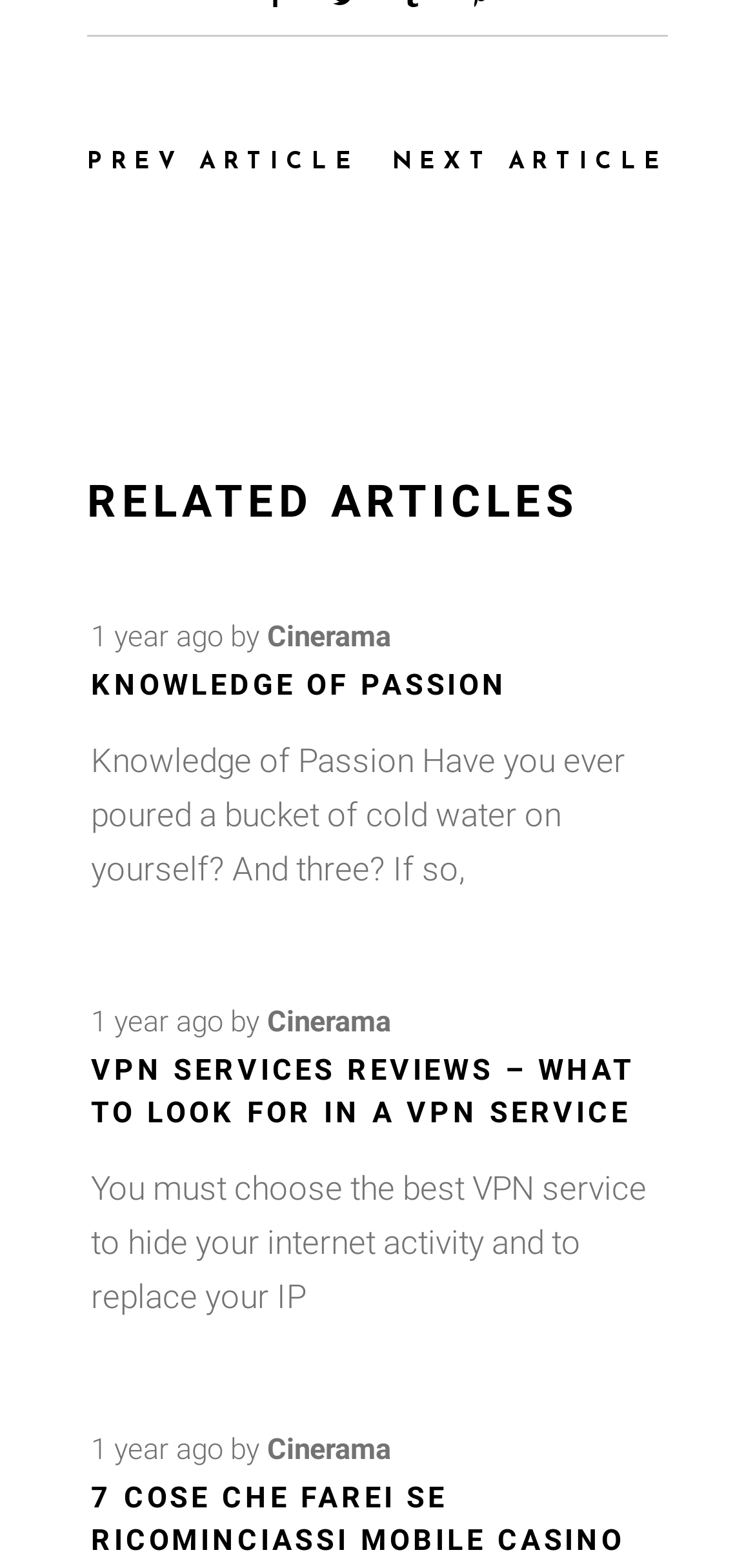Using the provided element description, identify the bounding box coordinates as (top-left x, top-left y, bottom-right x, bottom-right y). Ensure all values are between 0 and 1. Description: School News

None